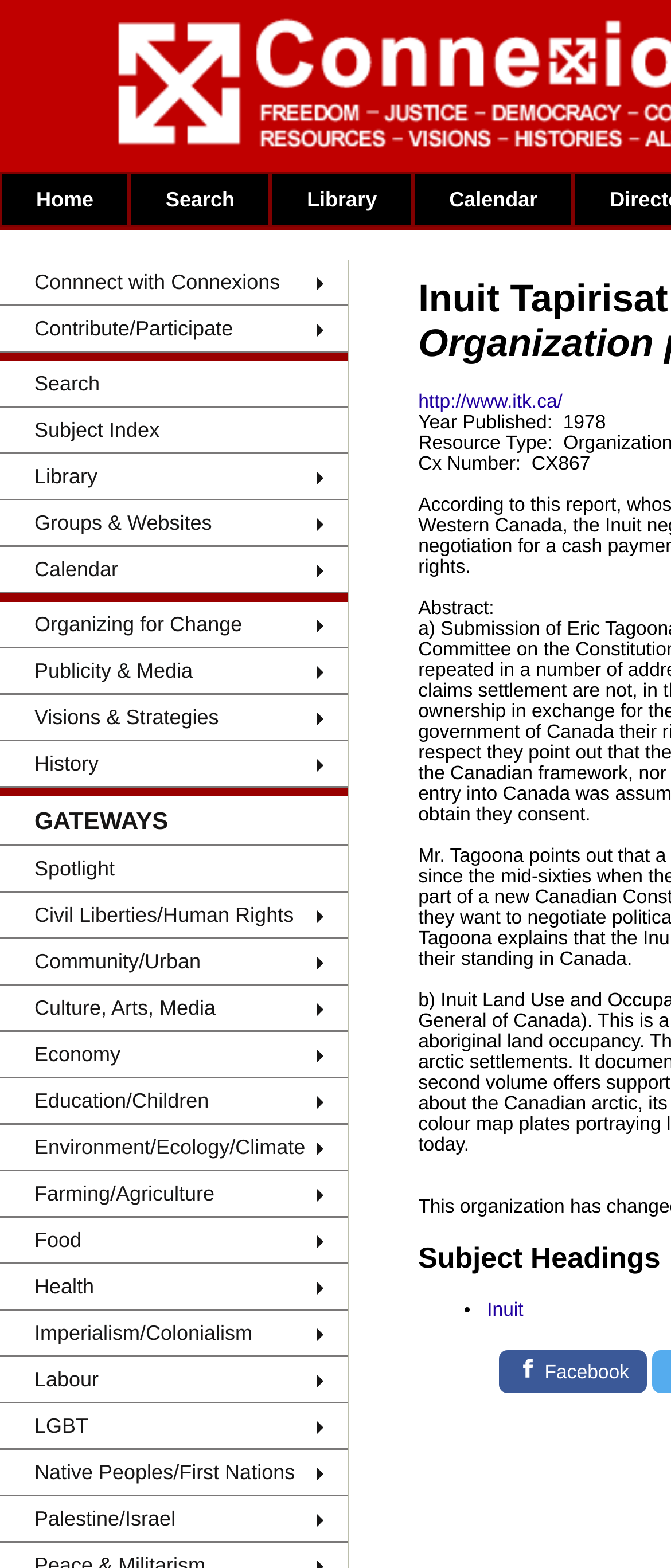What is the first link on the webpage?
Please use the image to provide a one-word or short phrase answer.

Home